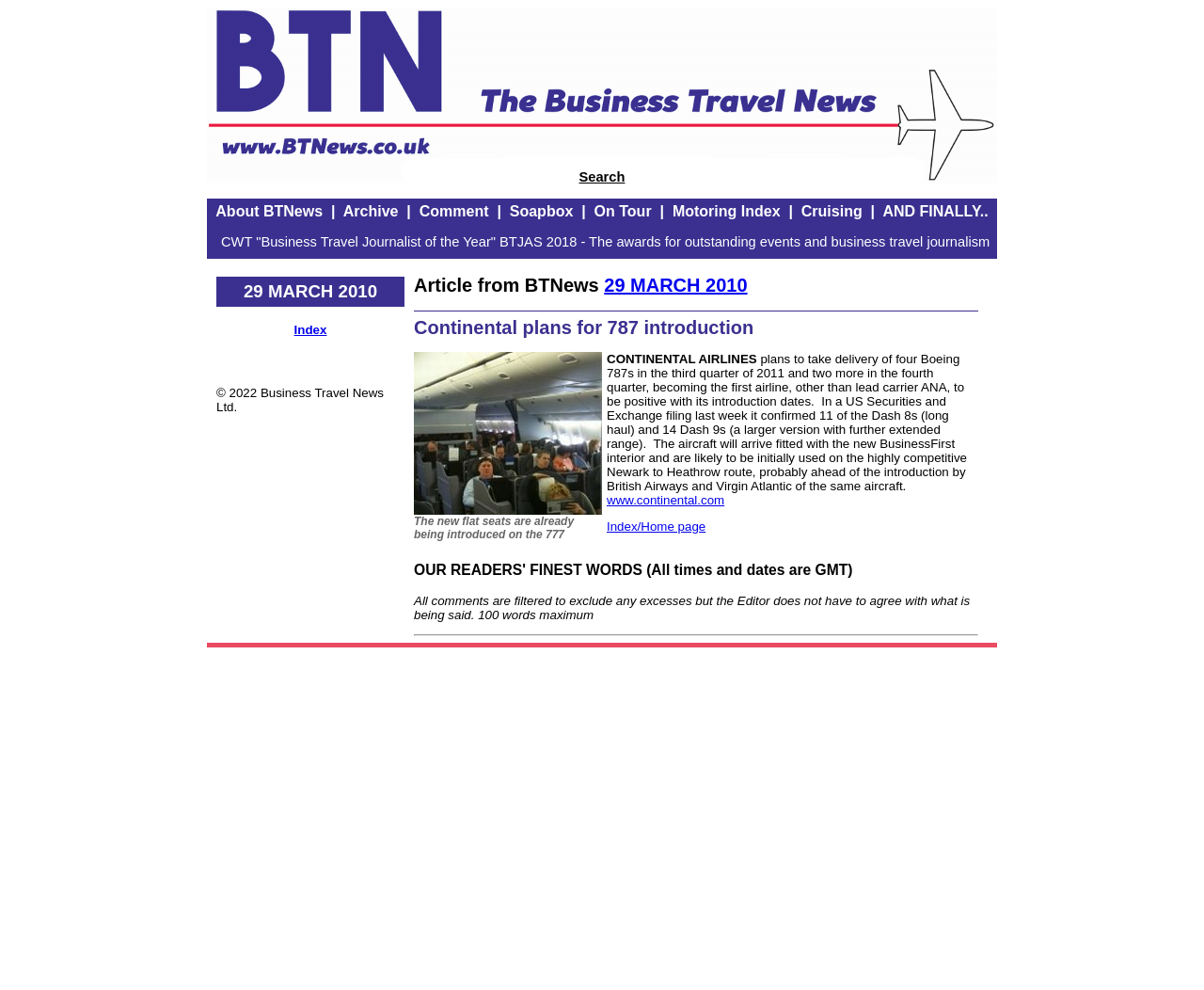Pinpoint the bounding box coordinates of the element to be clicked to execute the instruction: "Read about Continental Airlines' plans for 787 introduction".

[0.504, 0.355, 0.629, 0.369]